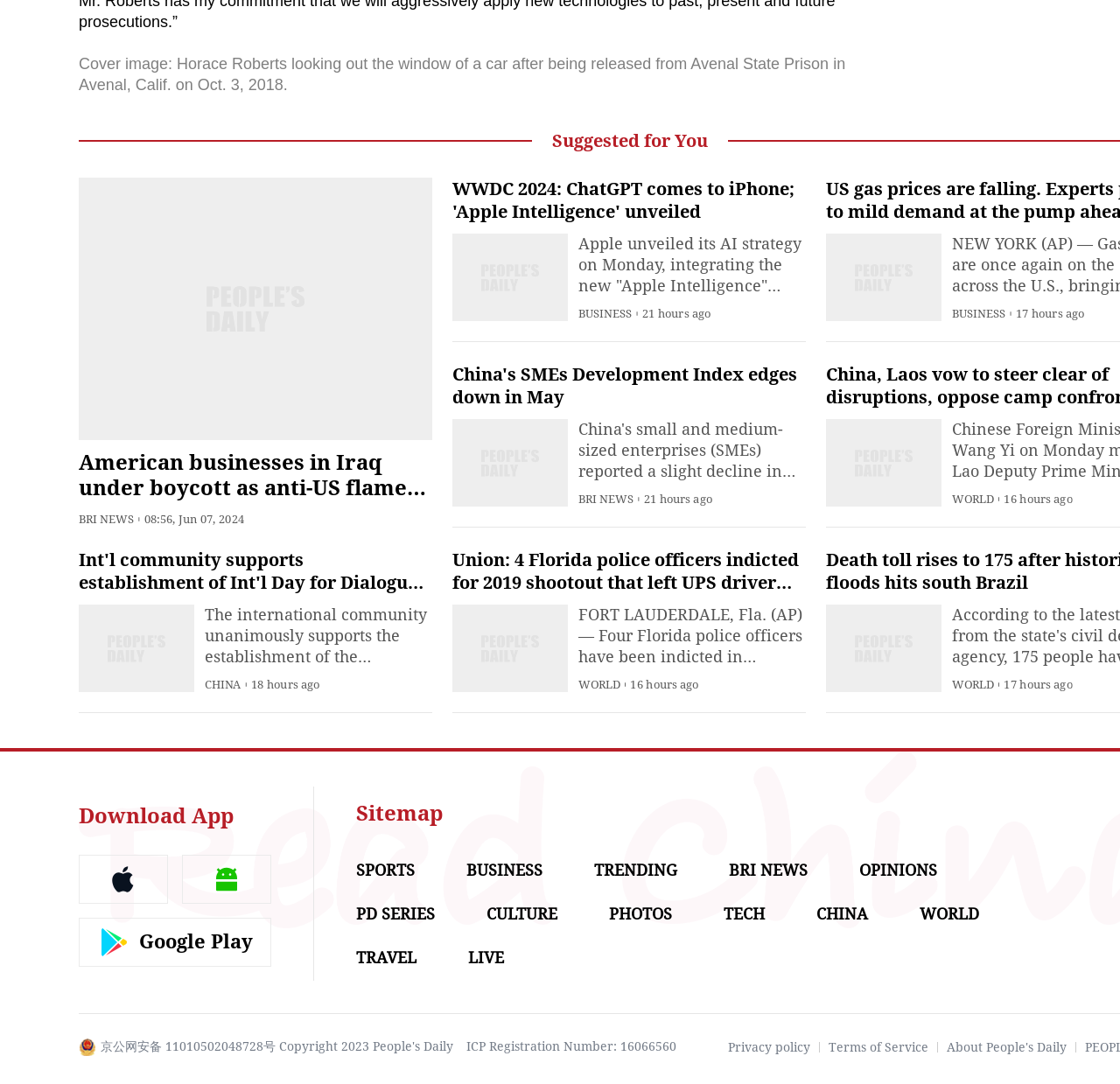What is the category of the news 'Union: 4 Florida police officers indicted for 2019 shootout that left UPS driver and passerby dead'?
Answer with a single word or short phrase according to what you see in the image.

WORLD